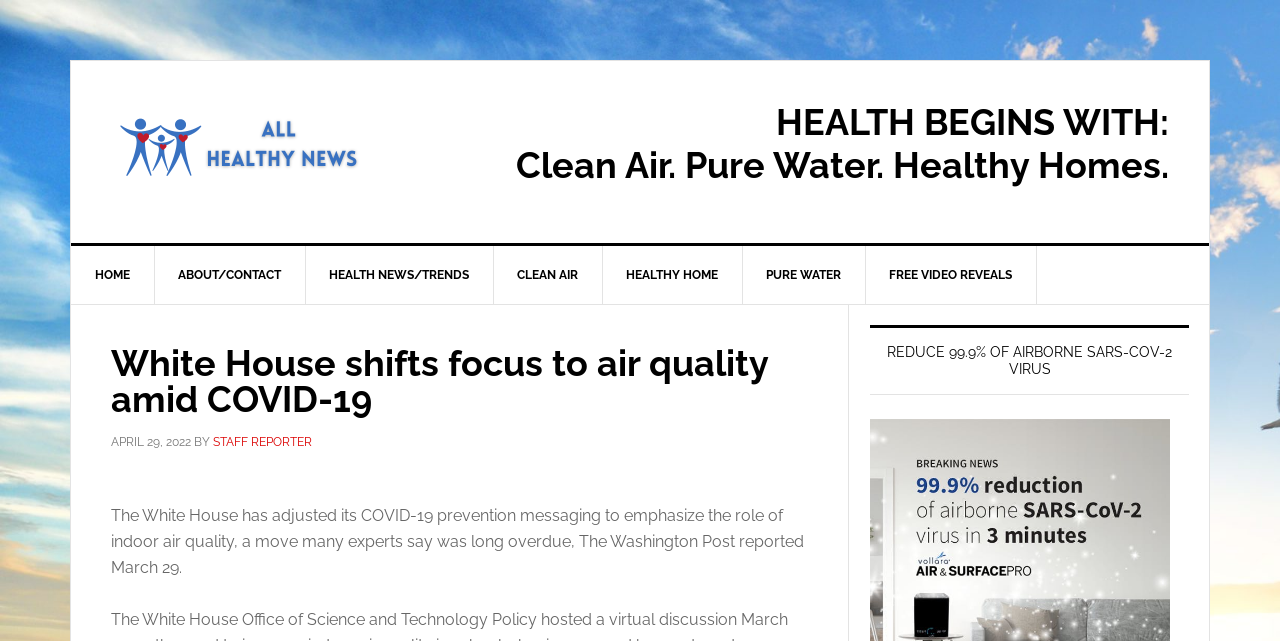What is the theme of the 'HEALTH BEGINS WITH' heading?
From the screenshot, supply a one-word or short-phrase answer.

Healthy living